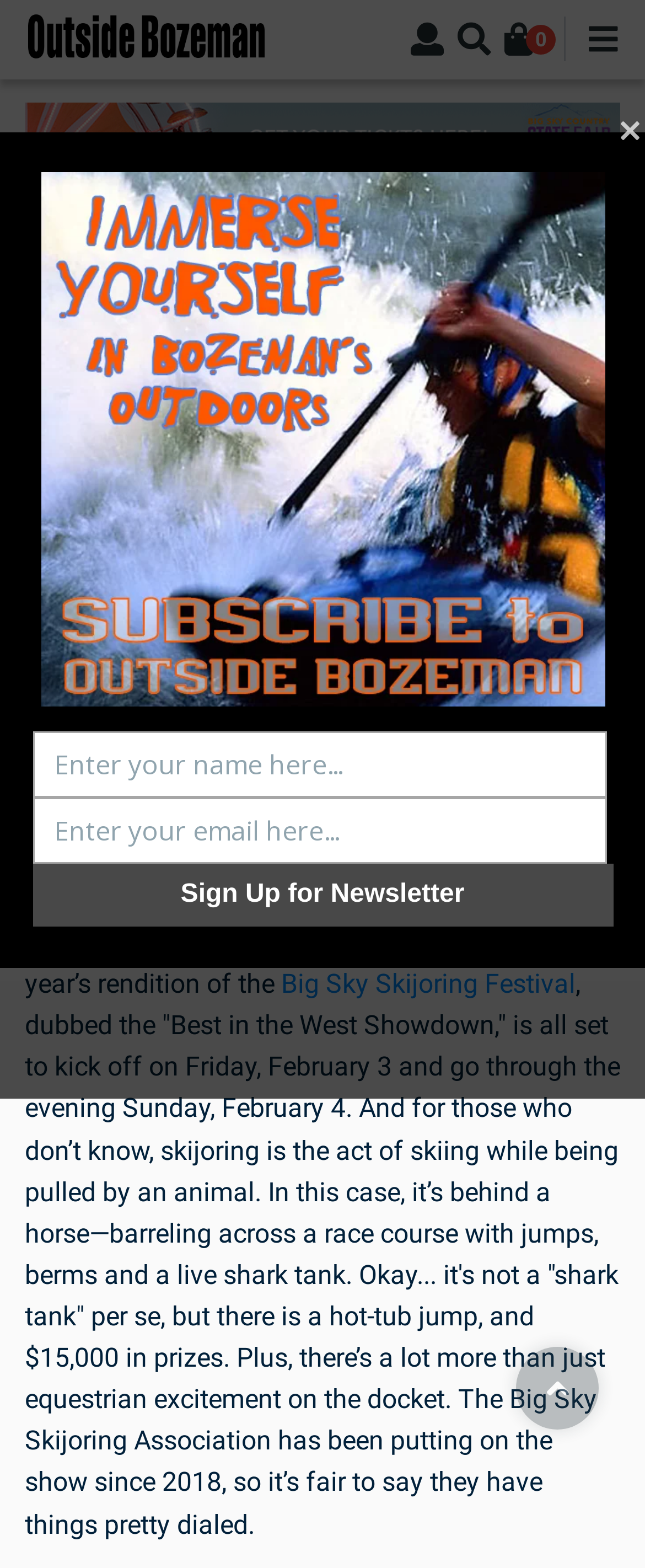Respond with a single word or phrase:
Is there a hot tub jump in the race course?

Yes